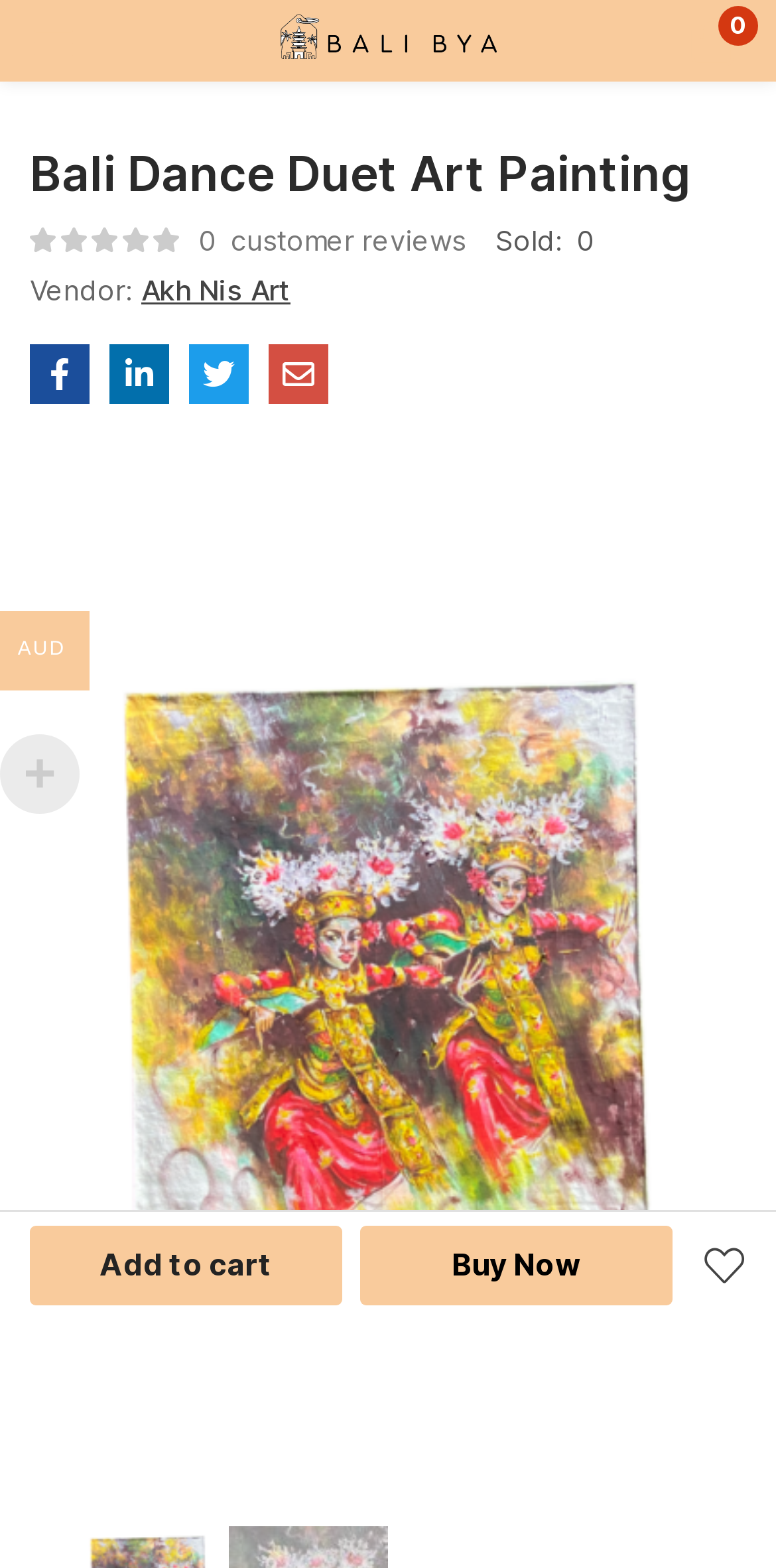Predict the bounding box for the UI component with the following description: "Akh Nis Art".

[0.182, 0.174, 0.374, 0.195]